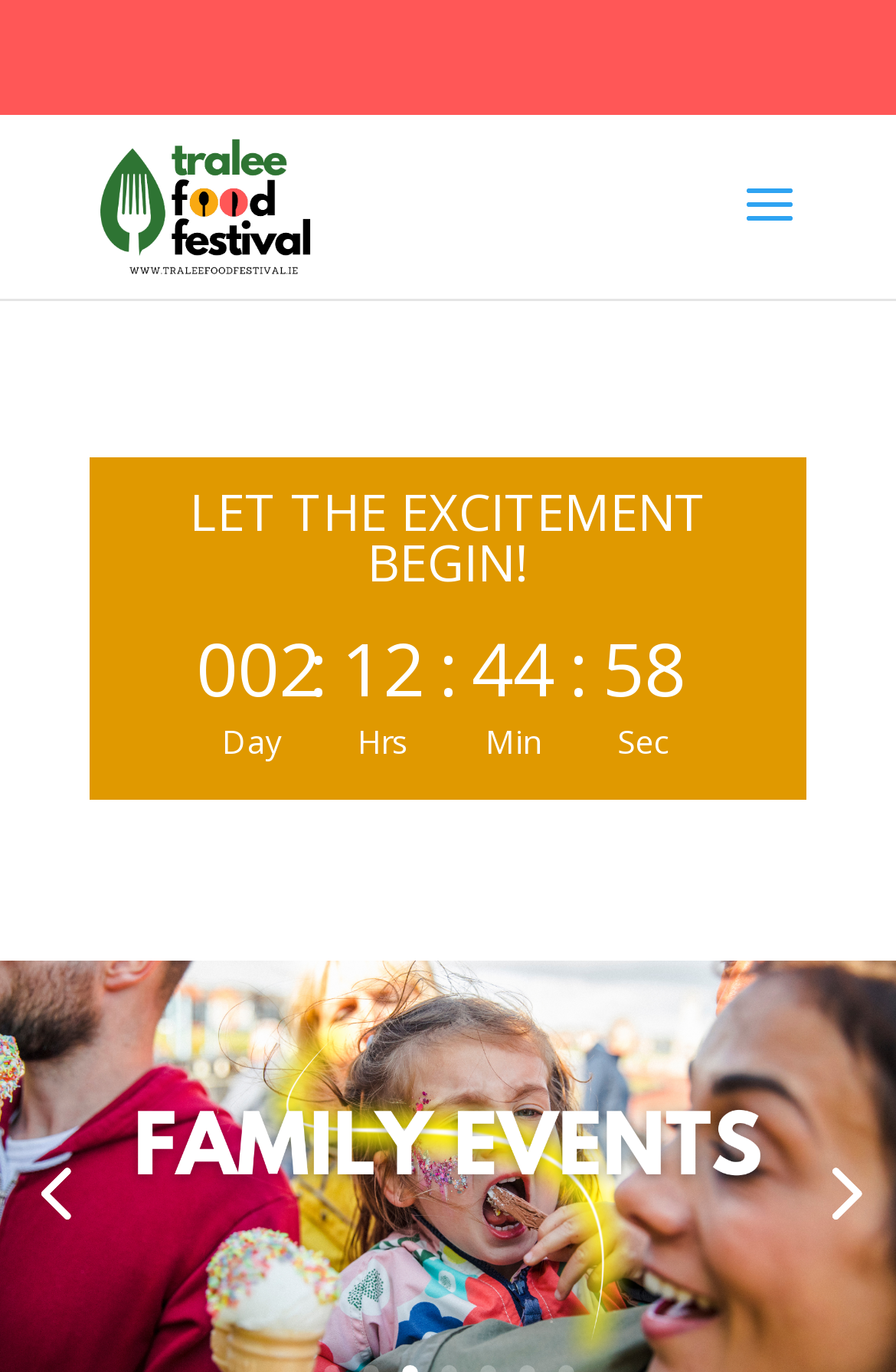How many navigation links are at the bottom?
Refer to the image and give a detailed answer to the question.

I examined the webpage's layout and found two links, '4' and '5', at the bottom of the page, which I assume are navigation links.